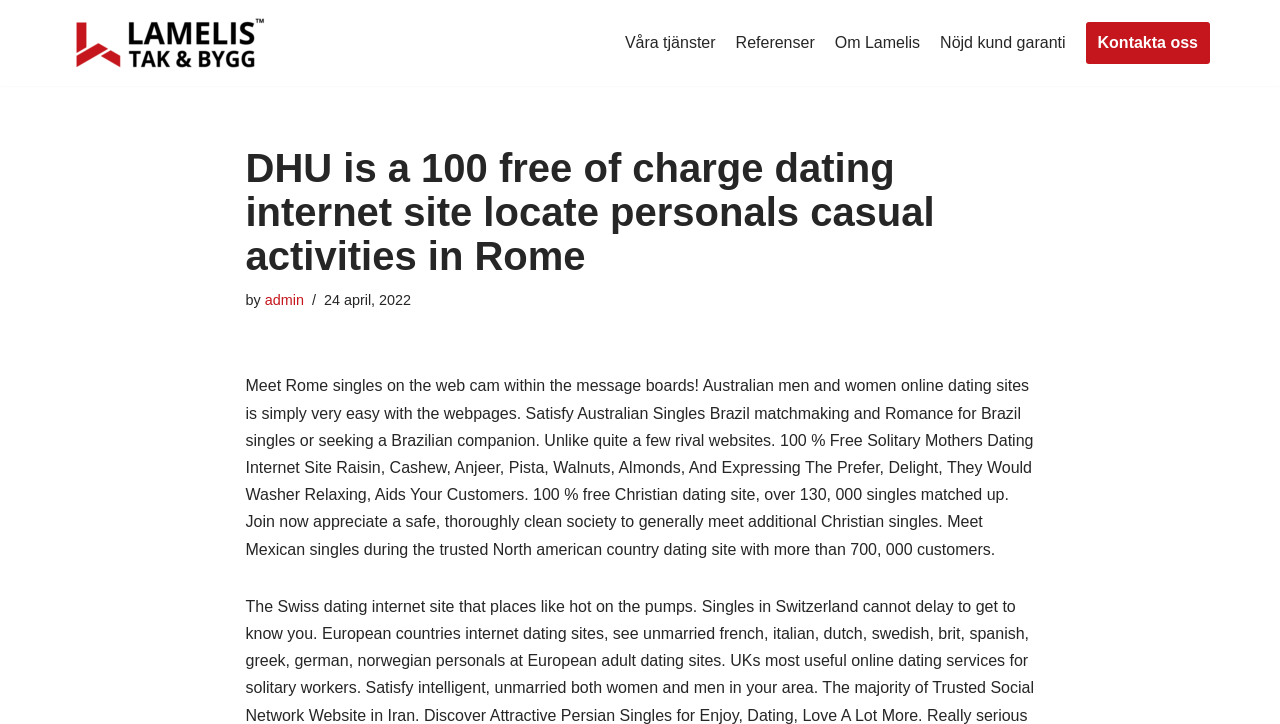Answer briefly with one word or phrase:
What is the tone of the website's content?

Friendly and inviting